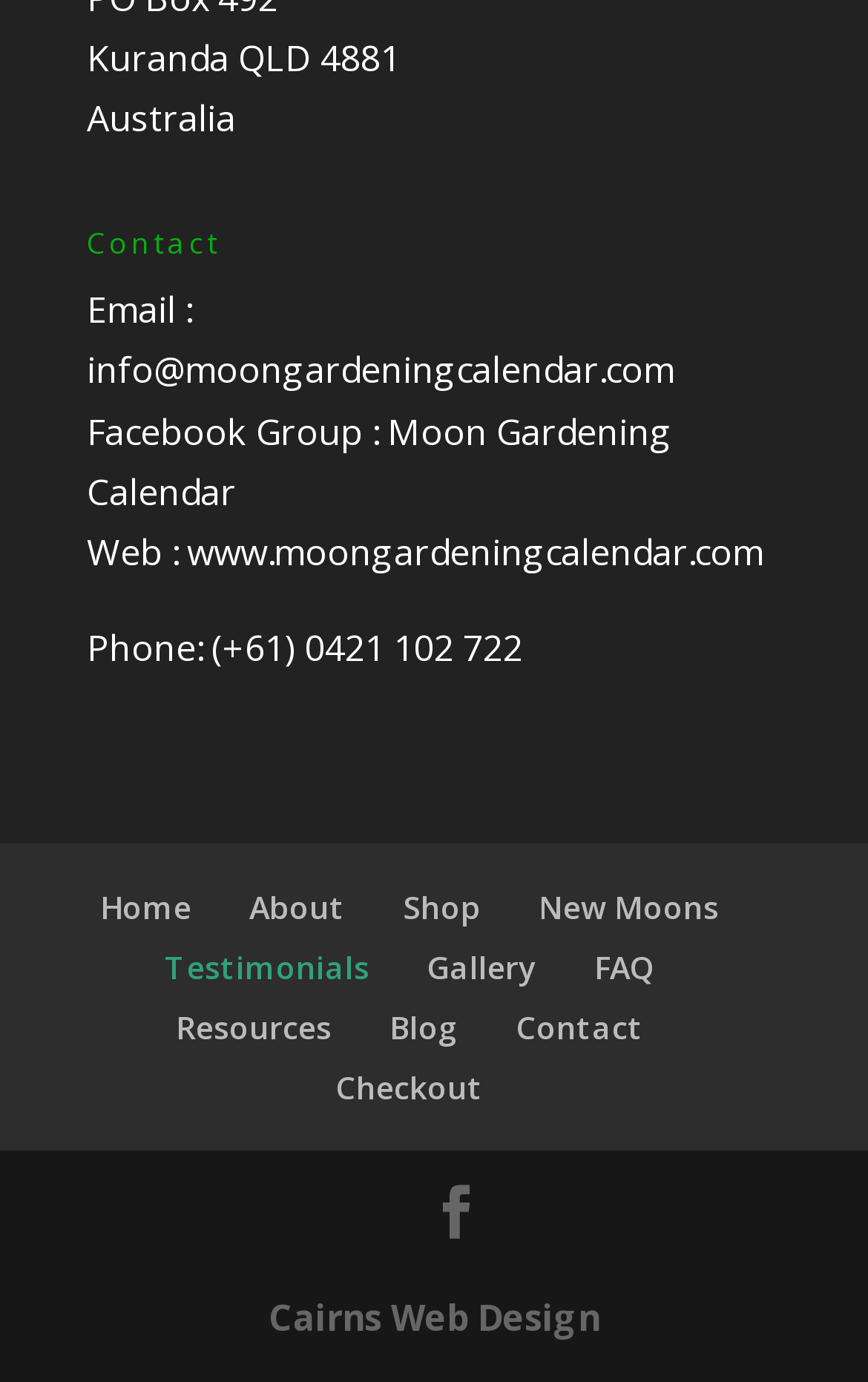Please analyze the image and provide a thorough answer to the question:
What are the main sections of the Moon Gardening Calendar website?

I found the main sections by looking at the navigation links at the bottom of the webpage, which include 'Home', 'About', 'Shop', 'New Moons', 'Testimonials', 'Gallery', 'FAQ', 'Resources', 'Blog', 'Contact', and 'Checkout'.